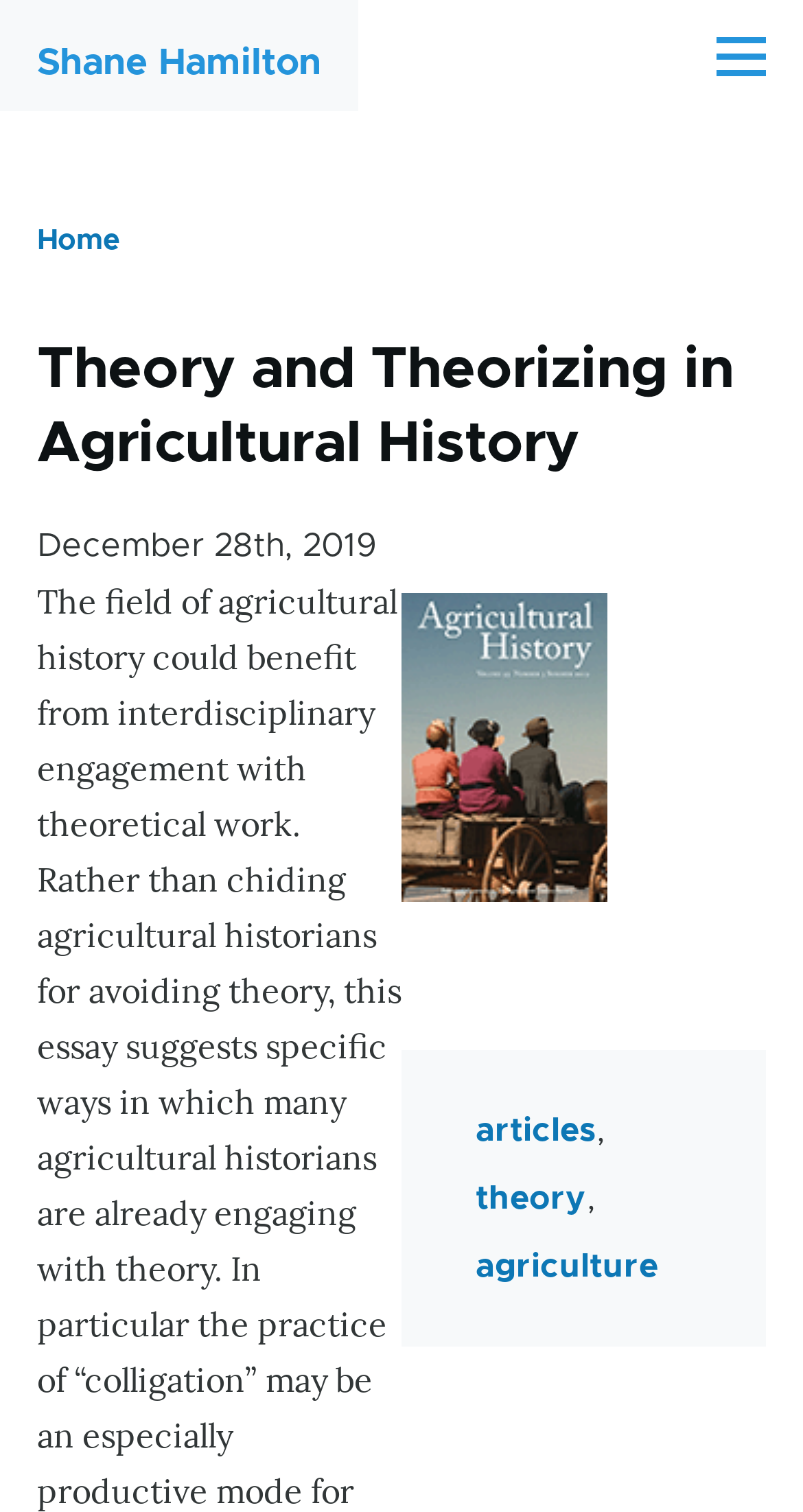Please answer the following query using a single word or phrase: 
What is the title of the main content?

Theory and Theorizing in Agricultural History